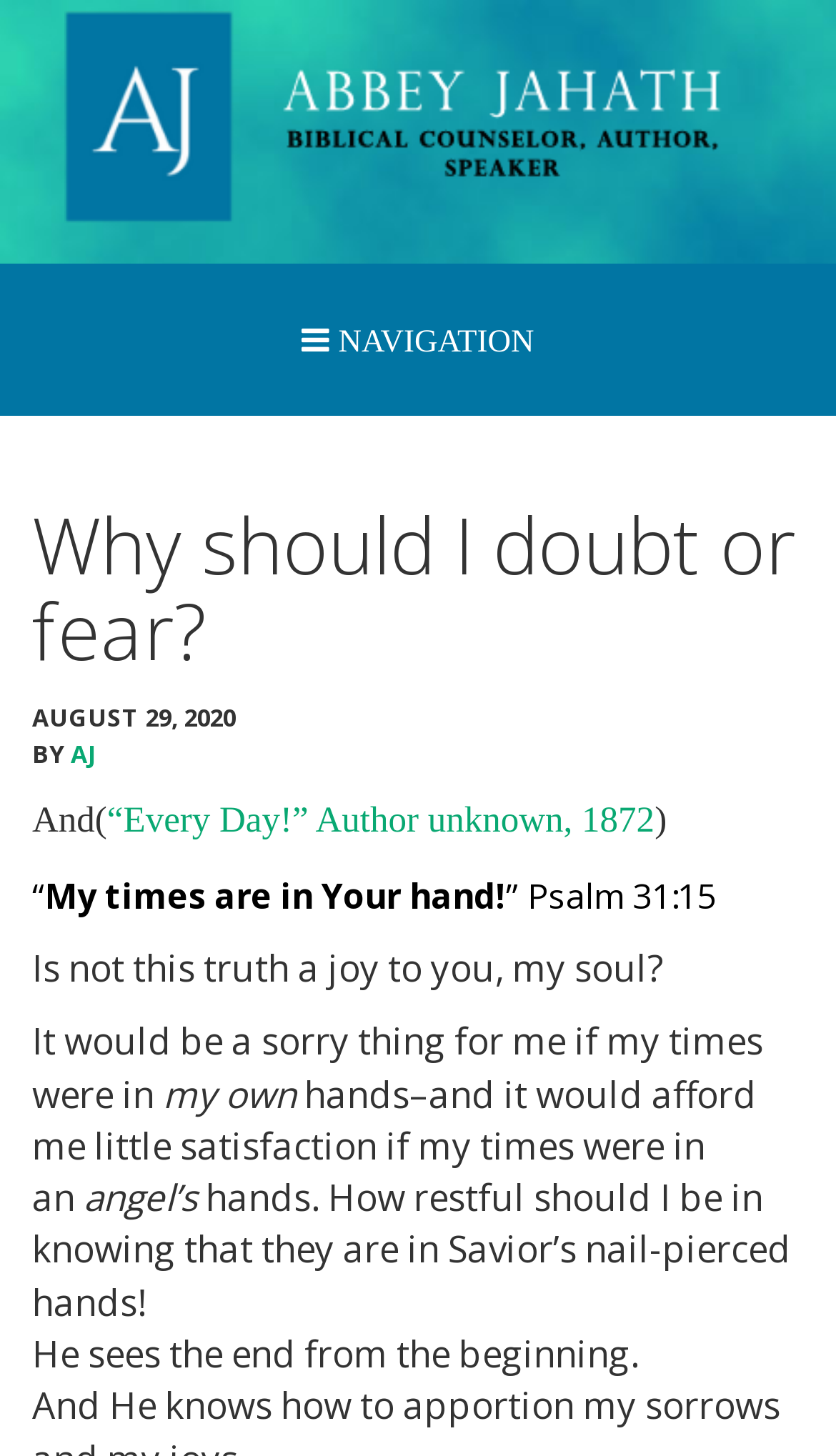Please reply to the following question with a single word or a short phrase:
What is the Bible verse mentioned in the article?

Psalm 31:15